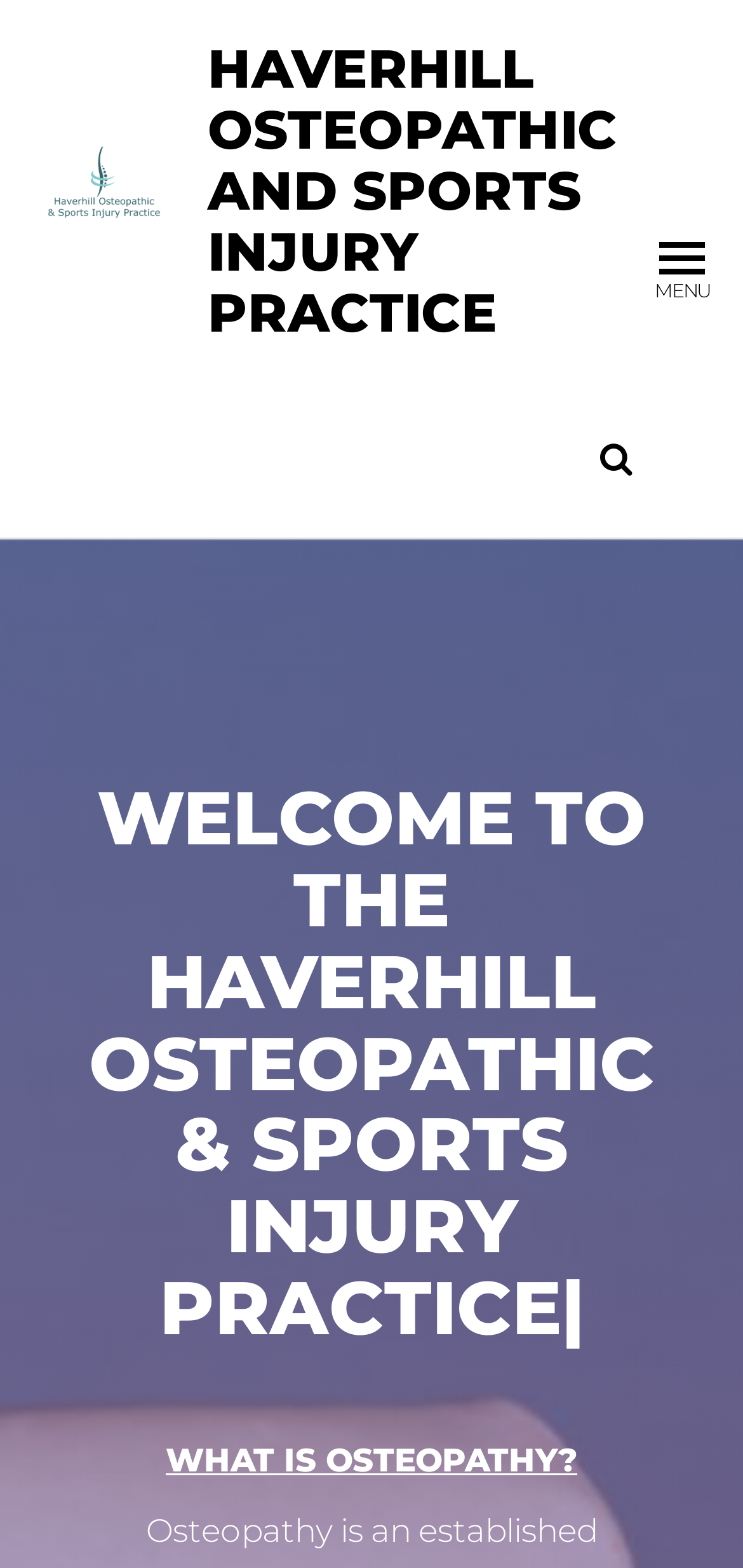Can you extract the headline from the webpage for me?

HAVERHILL OSTEOPATHIC AND SPORTS INJURY PRACTICE